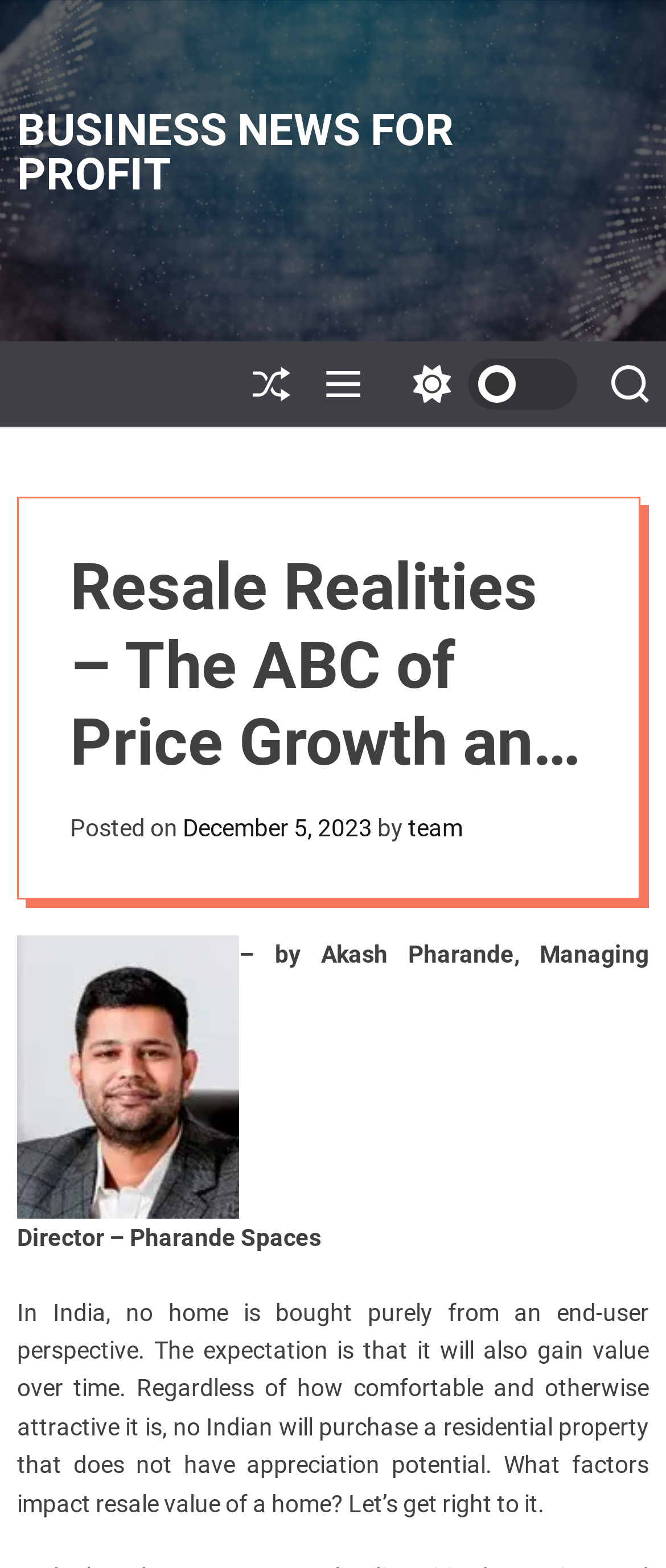What is the date of the article?
Please look at the screenshot and answer using one word or phrase.

December 5, 2023